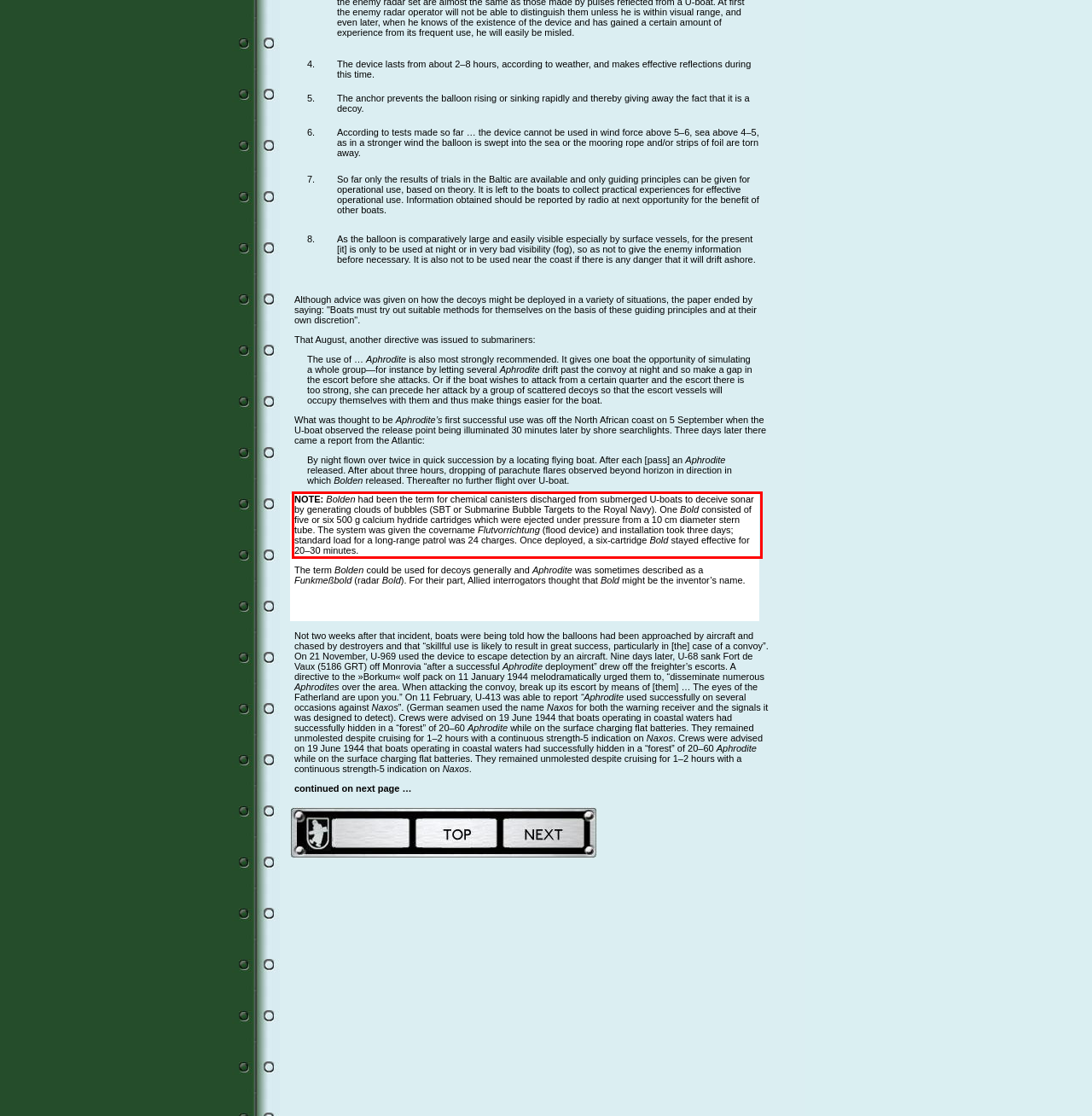By examining the provided screenshot of a webpage, recognize the text within the red bounding box and generate its text content.

NOTE: Bolden had been the term for chemical canisters discharged from submerged U-boats to deceive sonar by generating clouds of bubbles (SBT or Submarine Bubble Targets to the Royal Navy). One Bold consisted of five or six 500 g calcium hydride cartridges which were ejected under pressure from a 10 cm diameter stern tube. The system was given the covername Flutvorrichtung (flood device) and installation took three days; standard load for a long-range patrol was 24 charges. Once deployed, a six-cartridge Bold stayed effective for 20–30 minutes.